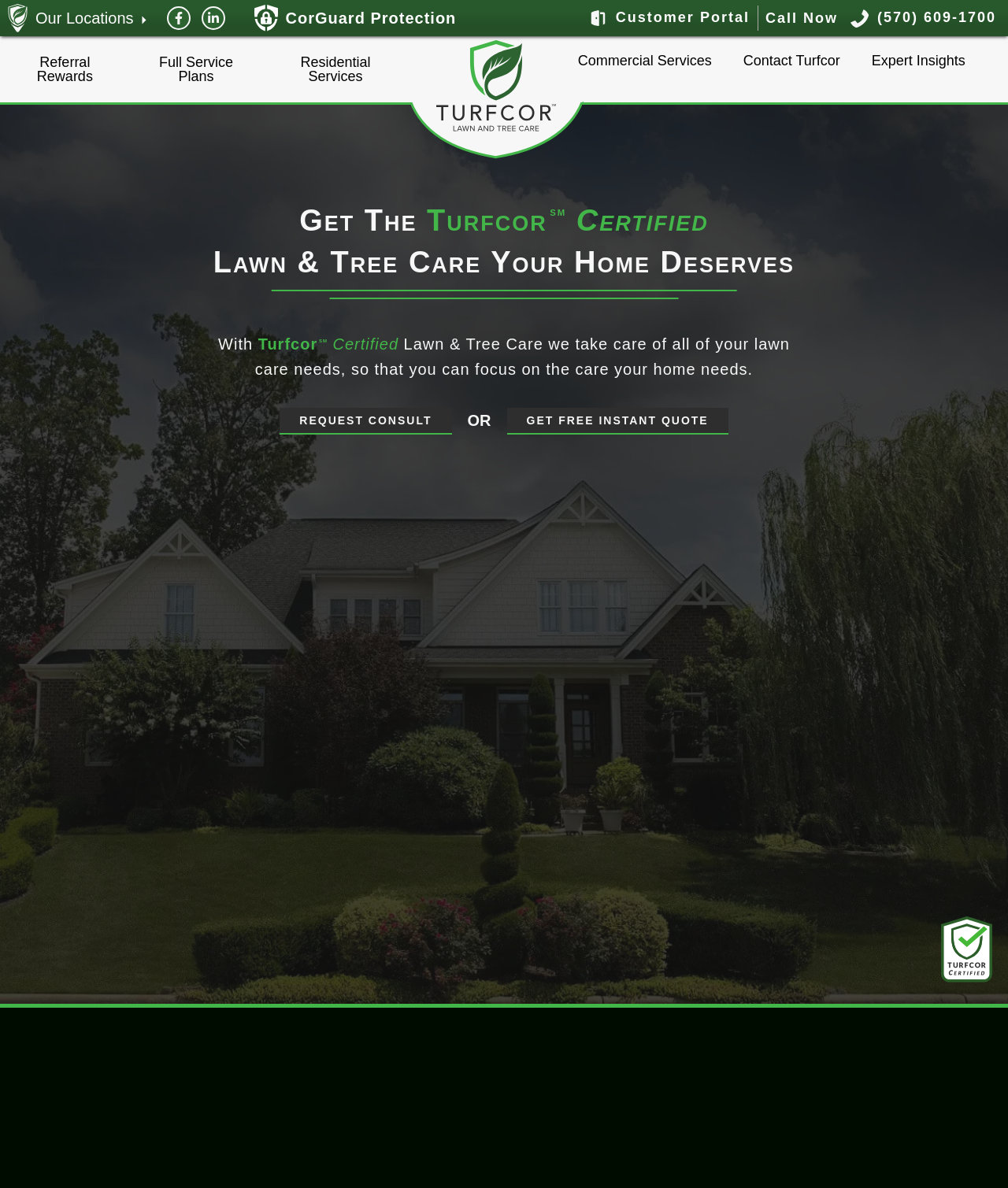Pinpoint the bounding box coordinates of the area that must be clicked to complete this instruction: "Request a consultation".

[0.278, 0.343, 0.448, 0.365]